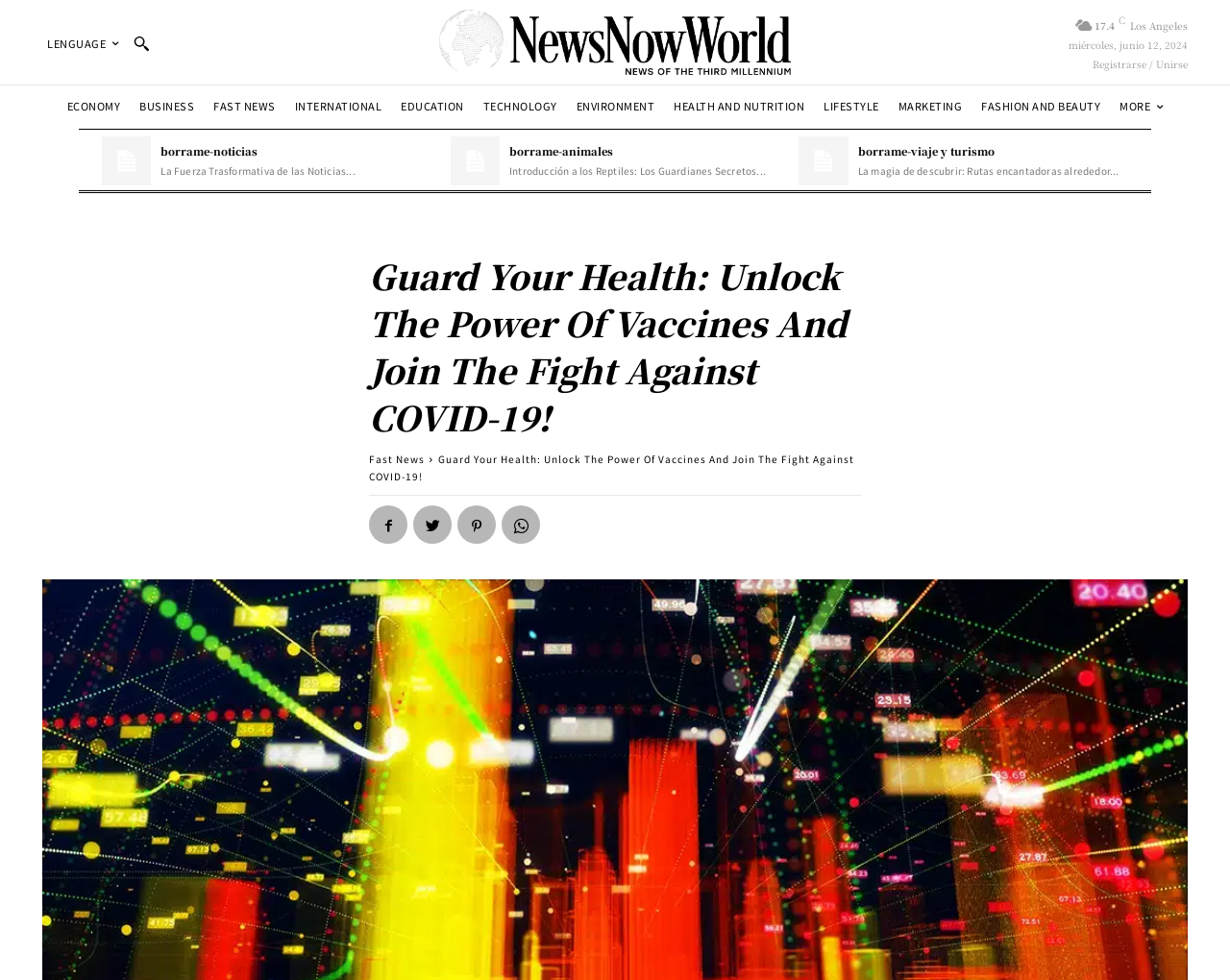Identify the bounding box coordinates of the clickable section necessary to follow the following instruction: "Read the HEALTH AND NUTRITION news". The coordinates should be presented as four float numbers from 0 to 1, i.e., [left, top, right, bottom].

[0.544, 0.096, 0.658, 0.121]